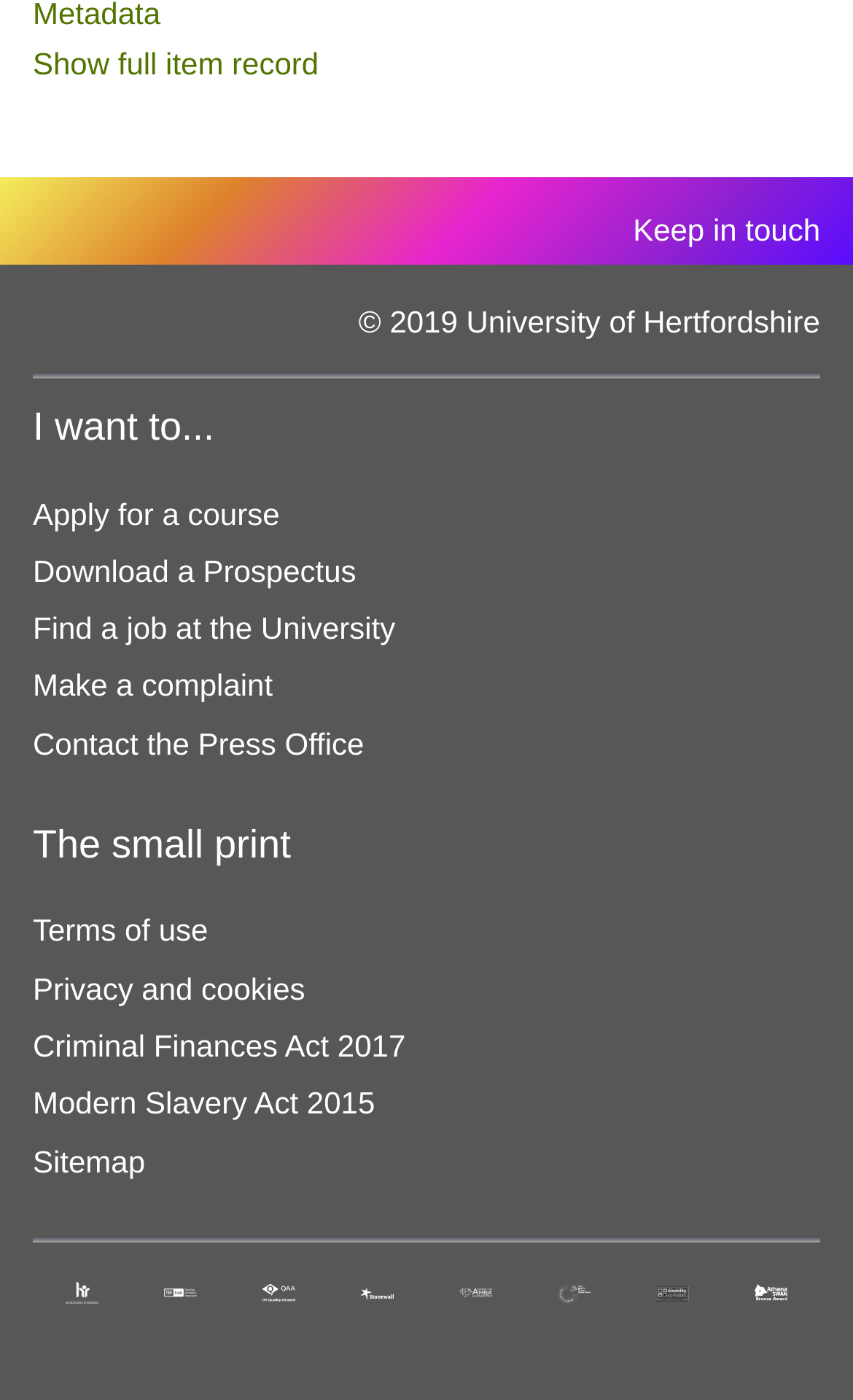Find the bounding box coordinates of the UI element according to this description: "Sitemap".

[0.038, 0.817, 0.17, 0.842]